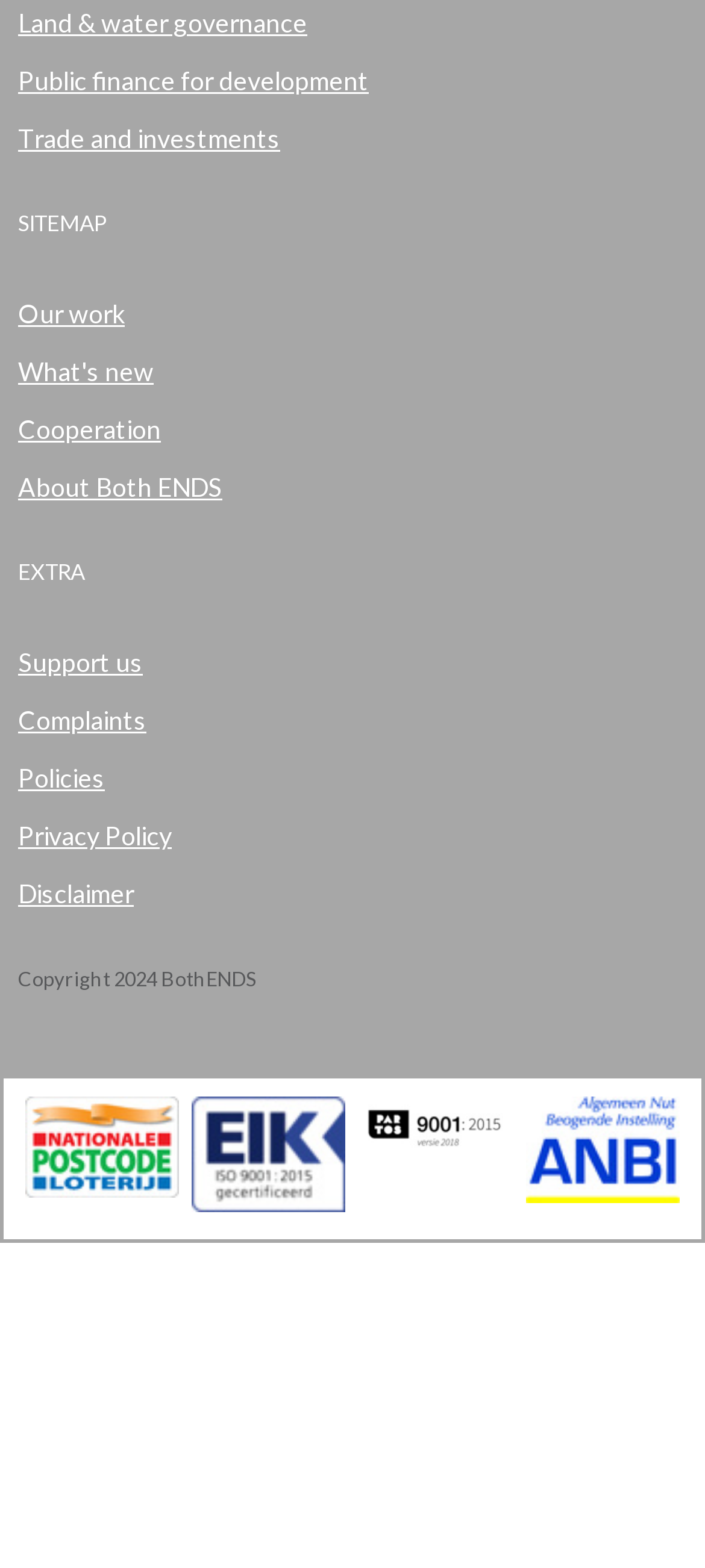How many images are on the webpage?
Using the visual information, reply with a single word or short phrase.

4